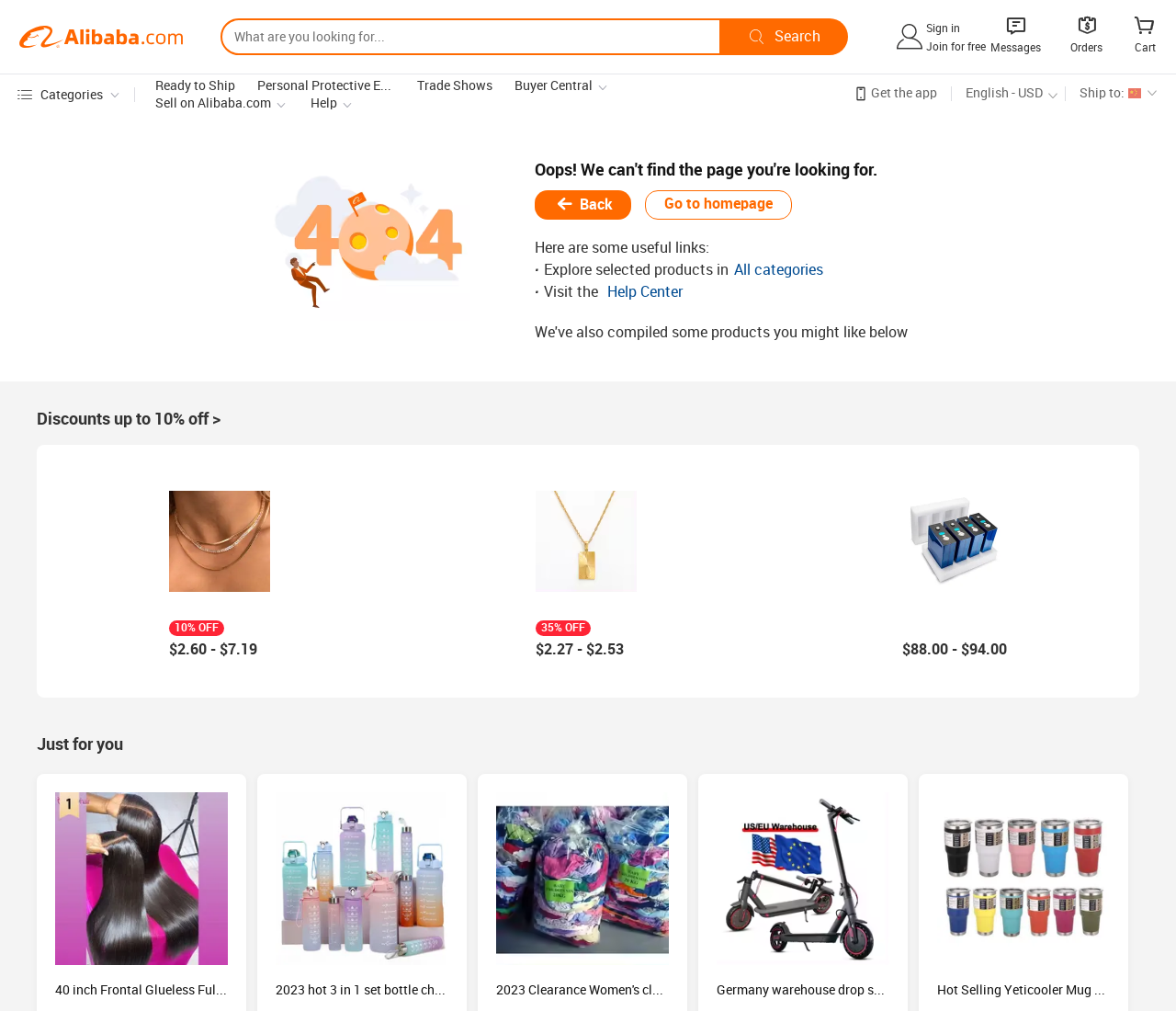Find the bounding box coordinates of the clickable element required to execute the following instruction: "Visit the 'Home' page". Provide the coordinates as four float numbers between 0 and 1, i.e., [left, top, right, bottom].

None